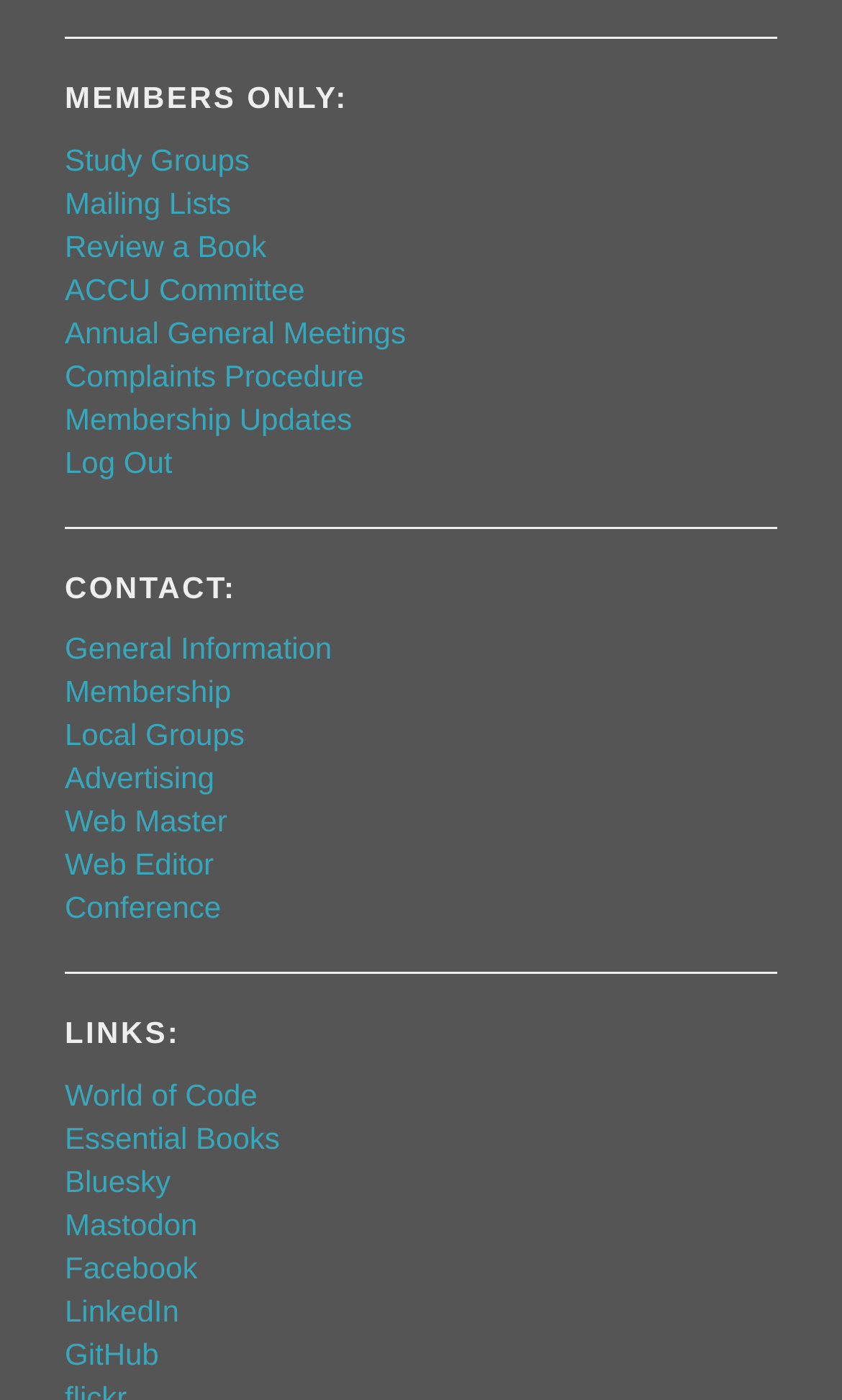Locate the bounding box coordinates of the item that should be clicked to fulfill the instruction: "View study groups".

[0.077, 0.102, 0.296, 0.126]